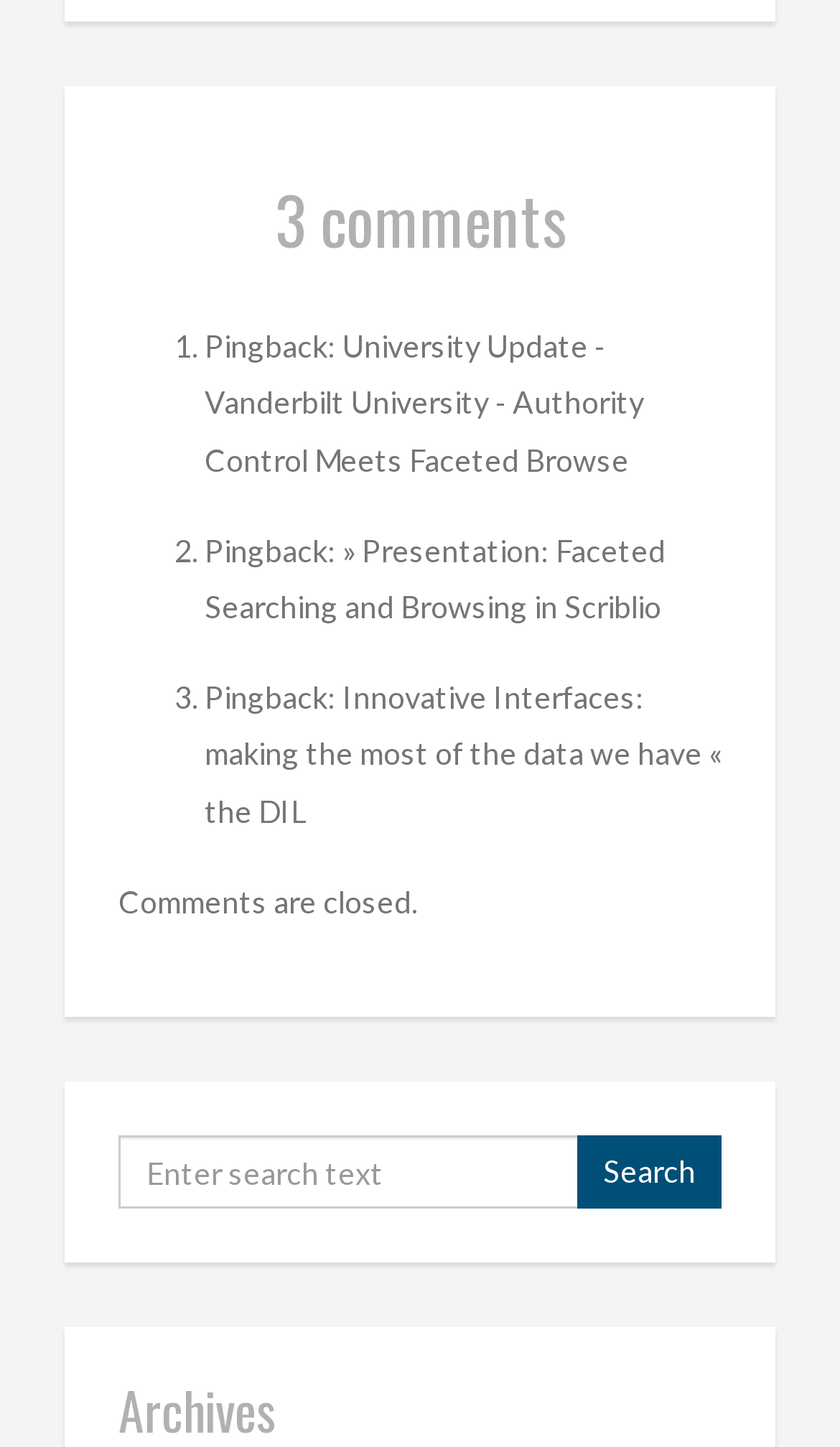Please provide a comprehensive answer to the question based on the screenshot: Is the comment section open?

The answer can be found by looking at the static text element that says 'Comments are closed.' on the webpage.